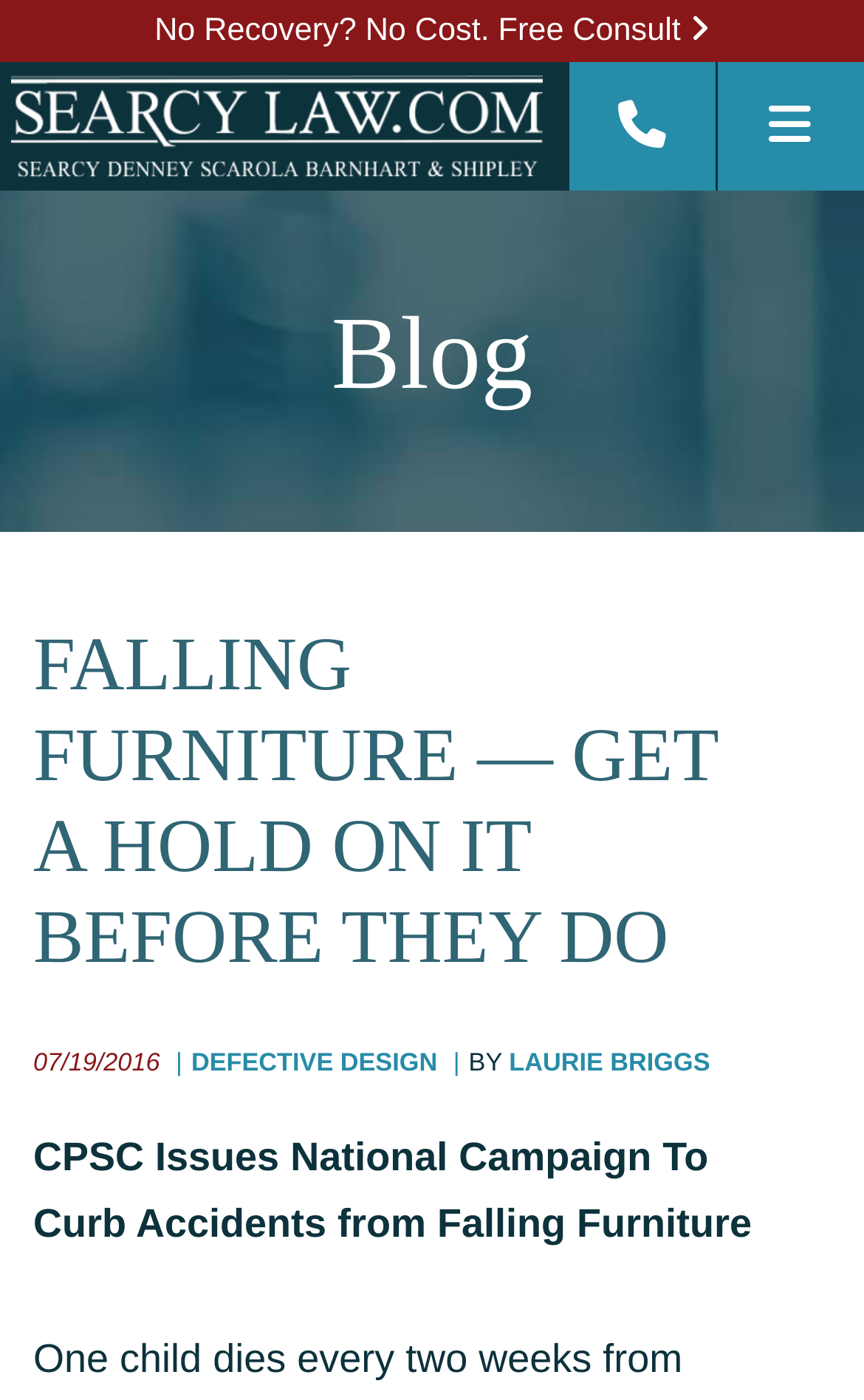What is the topic of the blog post?
Utilize the information in the image to give a detailed answer to the question.

The topic of the blog post can be inferred from the heading 'FALLING FURNITURE — GET A HOLD ON IT BEFORE THEY DO' which is a child element of the 'Blog' static text. This heading is likely the title of the blog post, and it suggests that the topic is related to falling furniture.